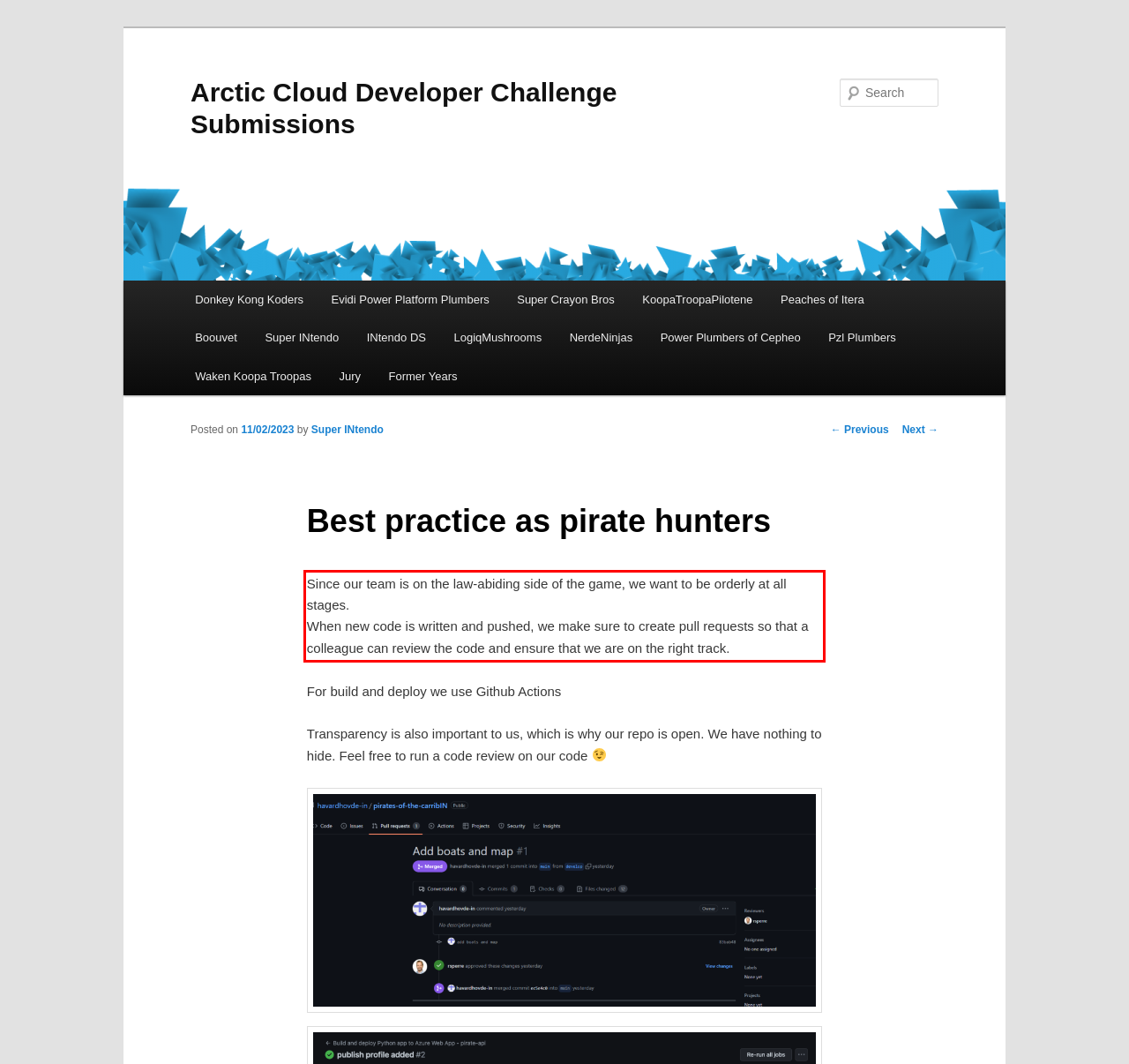Please perform OCR on the text within the red rectangle in the webpage screenshot and return the text content.

Since our team is on the law-abiding side of the game, we want to be orderly at all stages. When new code is written and pushed, we make sure to create pull requests so that a colleague can review the code and ensure that we are on the right track.